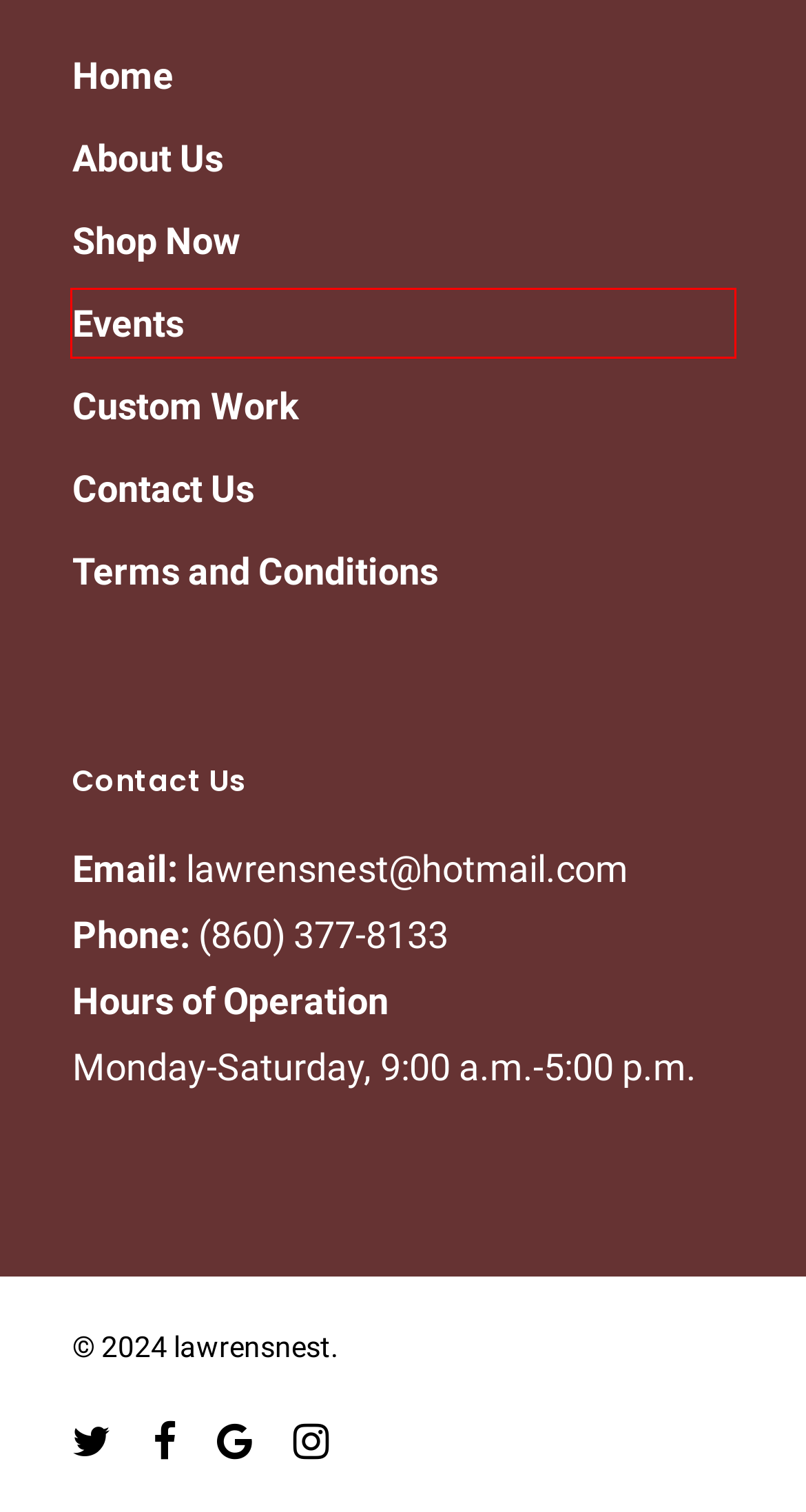You have received a screenshot of a webpage with a red bounding box indicating a UI element. Please determine the most fitting webpage description that matches the new webpage after clicking on the indicated element. The choices are:
A. Terms and Conditions – lawrensnest
B. lawrensnest
C. Fashion – lawrensnest
D. Lady of the Lakes Renaissance Faire
E. Contact Us – lawrensnest
F. Shop Now – lawrensnest
G. Events – lawrensnest
H. Custom Work – lawrensnest

G